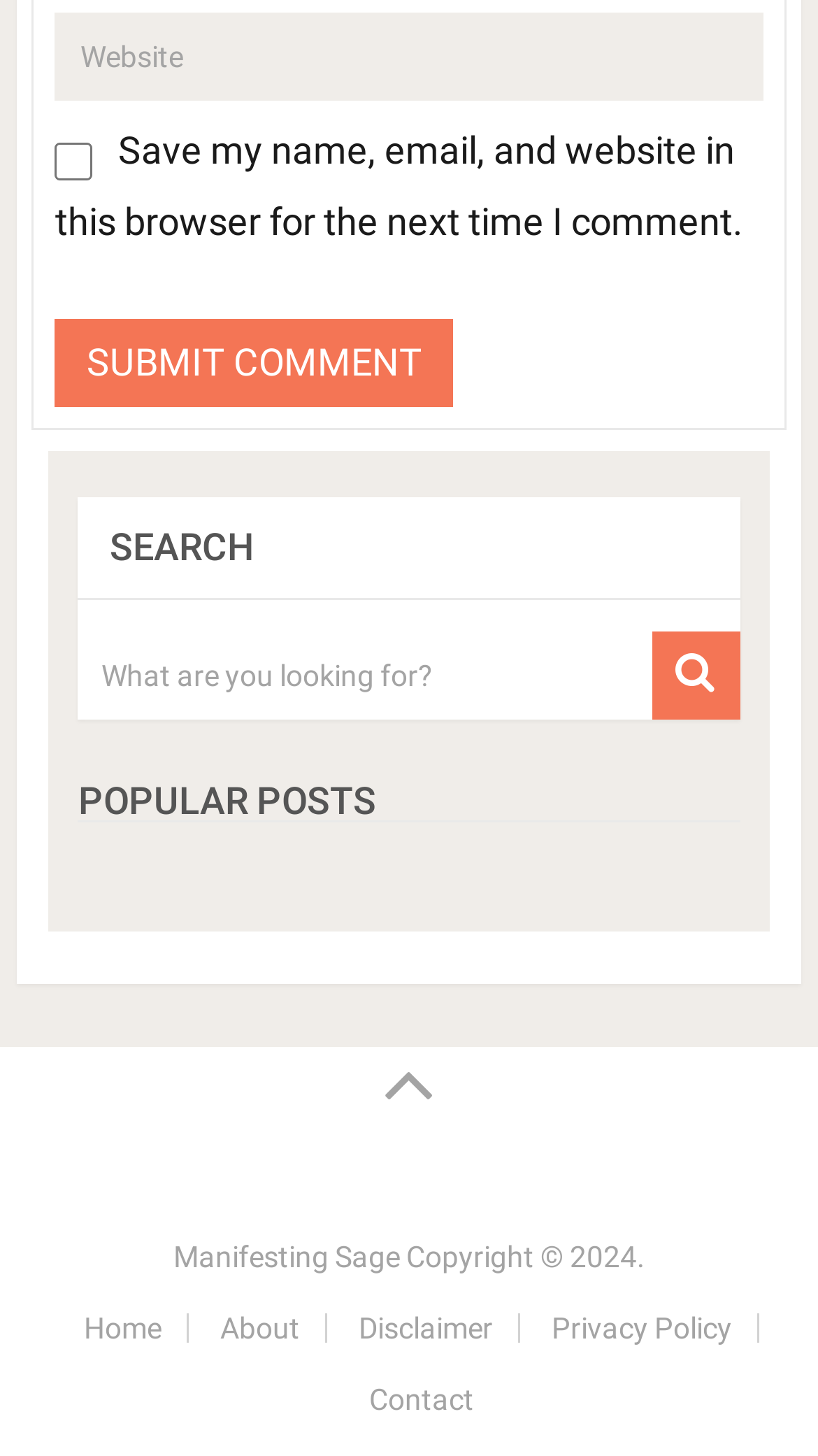Please identify the bounding box coordinates of the element that needs to be clicked to execute the following command: "submit a comment". Provide the bounding box using four float numbers between 0 and 1, formatted as [left, top, right, bottom].

[0.067, 0.218, 0.555, 0.279]